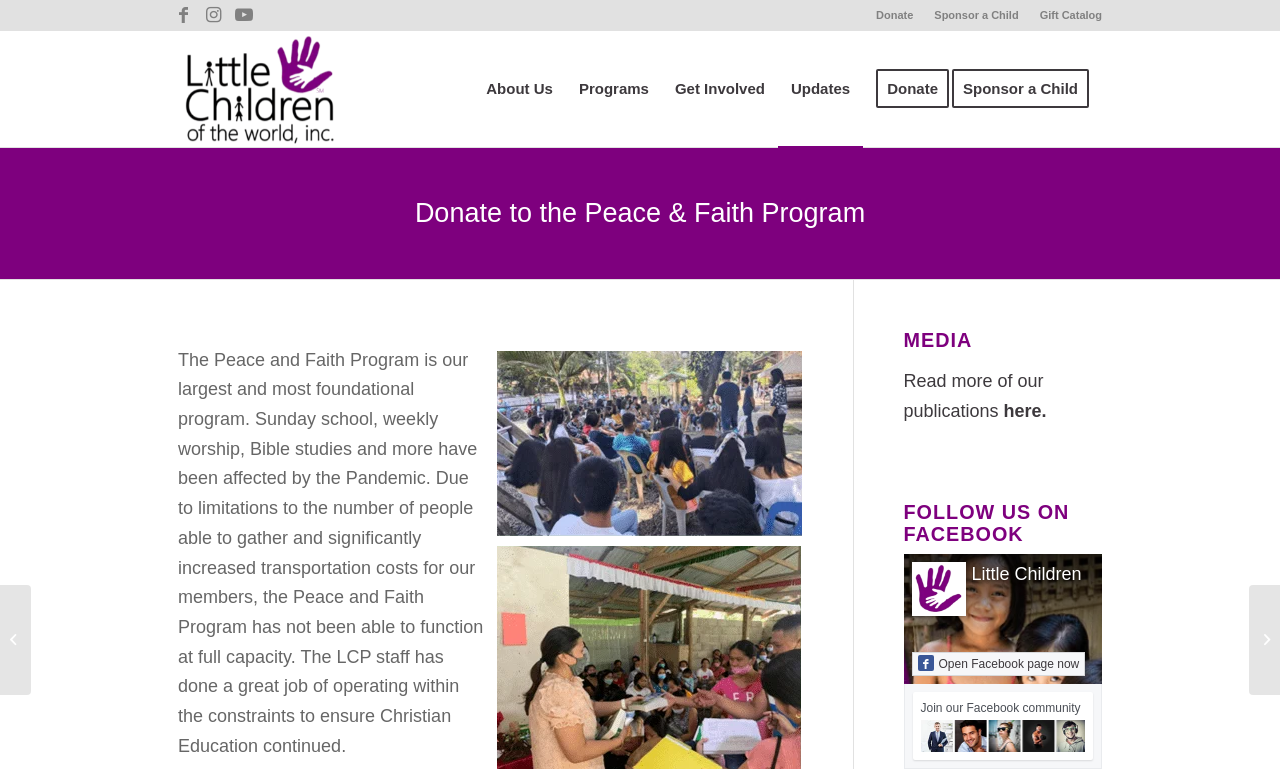Determine the bounding box coordinates of the clickable element to achieve the following action: 'Donate to the Peace & Faith Program'. Provide the coordinates as four float values between 0 and 1, formatted as [left, top, right, bottom].

[0.0, 0.191, 1.0, 0.363]